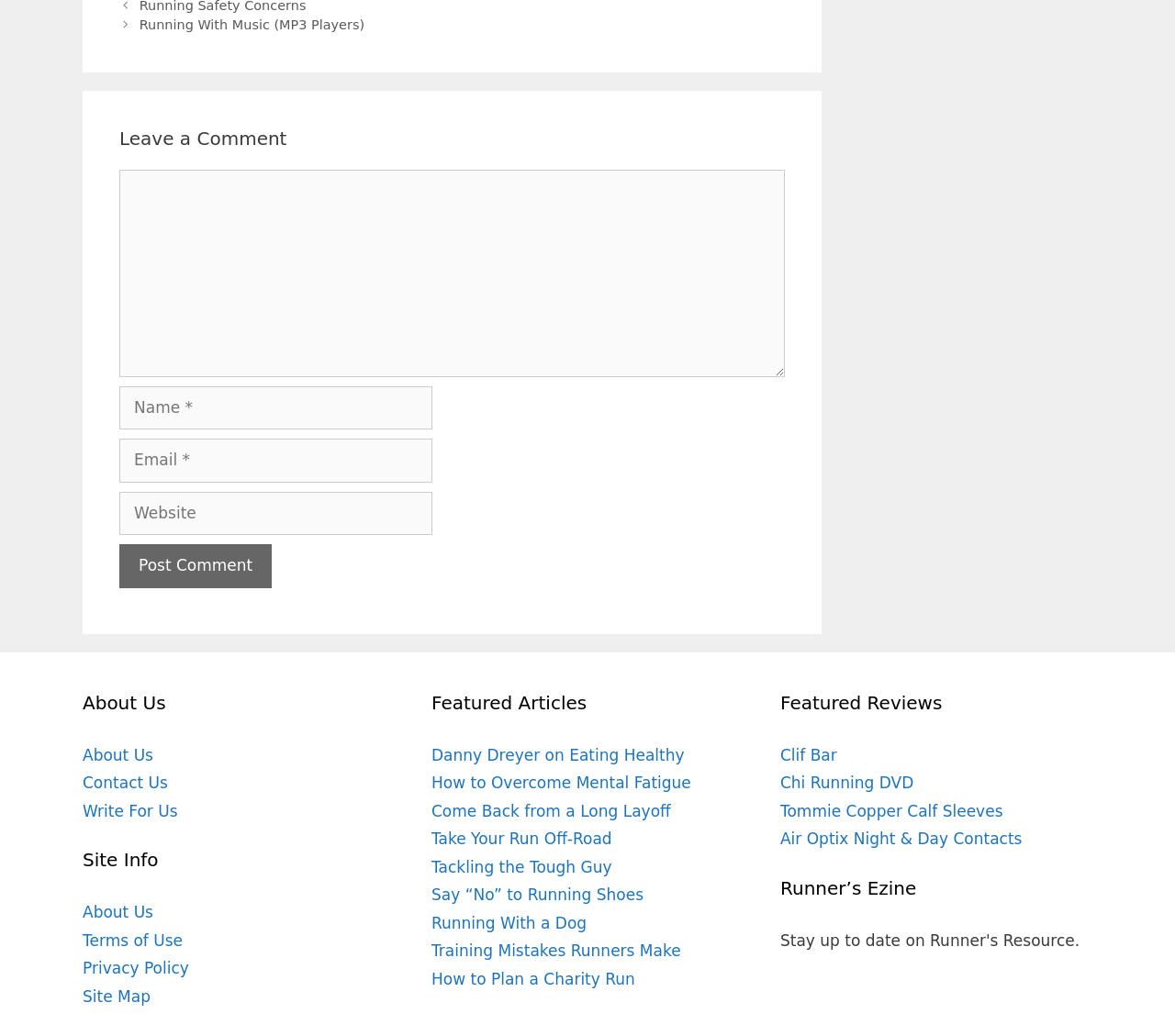Predict the bounding box coordinates of the area that should be clicked to accomplish the following instruction: "Leave a comment". The bounding box coordinates should consist of four float numbers between 0 and 1, i.e., [left, top, right, bottom].

[0.102, 0.164, 0.668, 0.364]